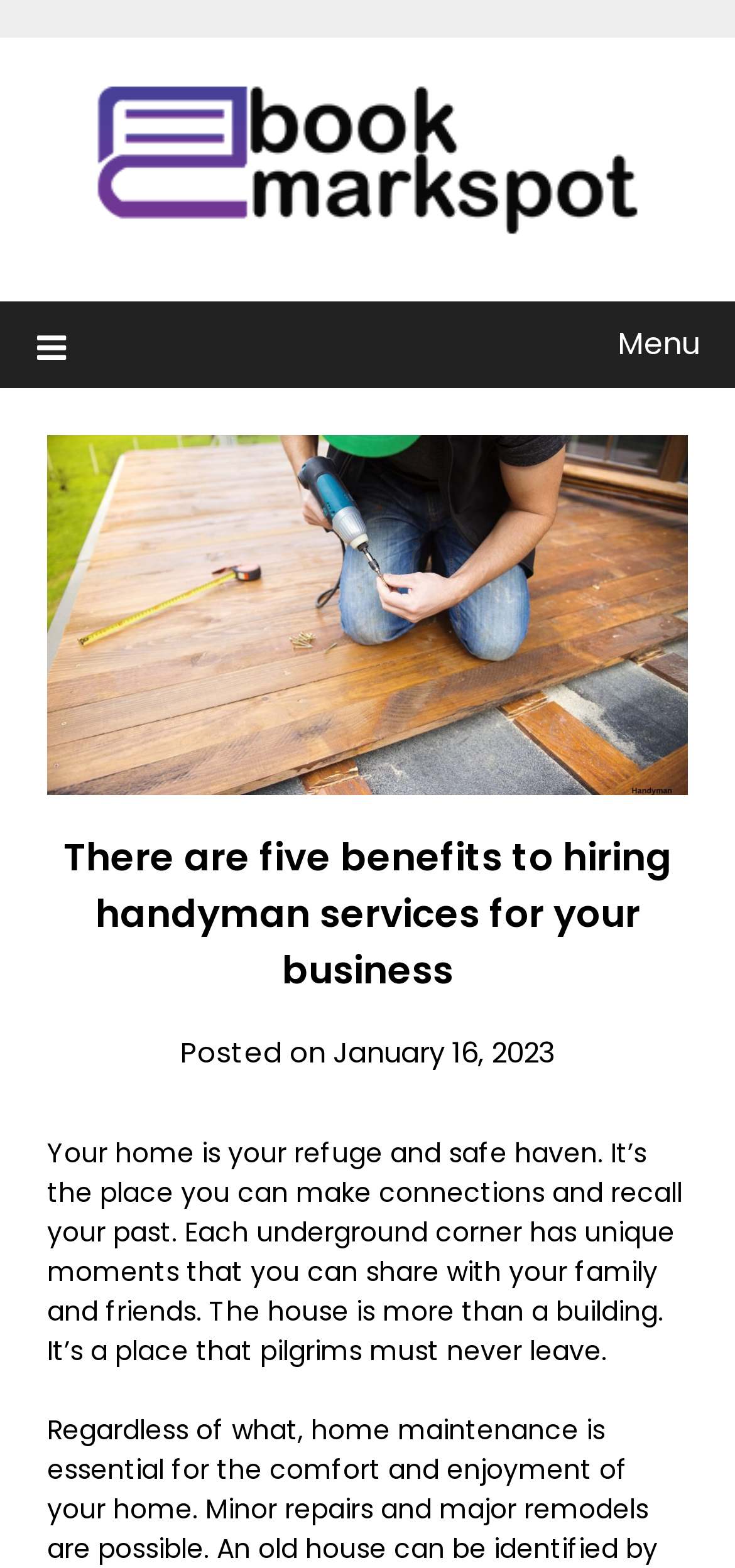When was the article posted?
Kindly offer a comprehensive and detailed response to the question.

The posting date of the article can be found in the StaticText element 'Posted on January 16, 2023', which provides the exact date of when the article was posted.